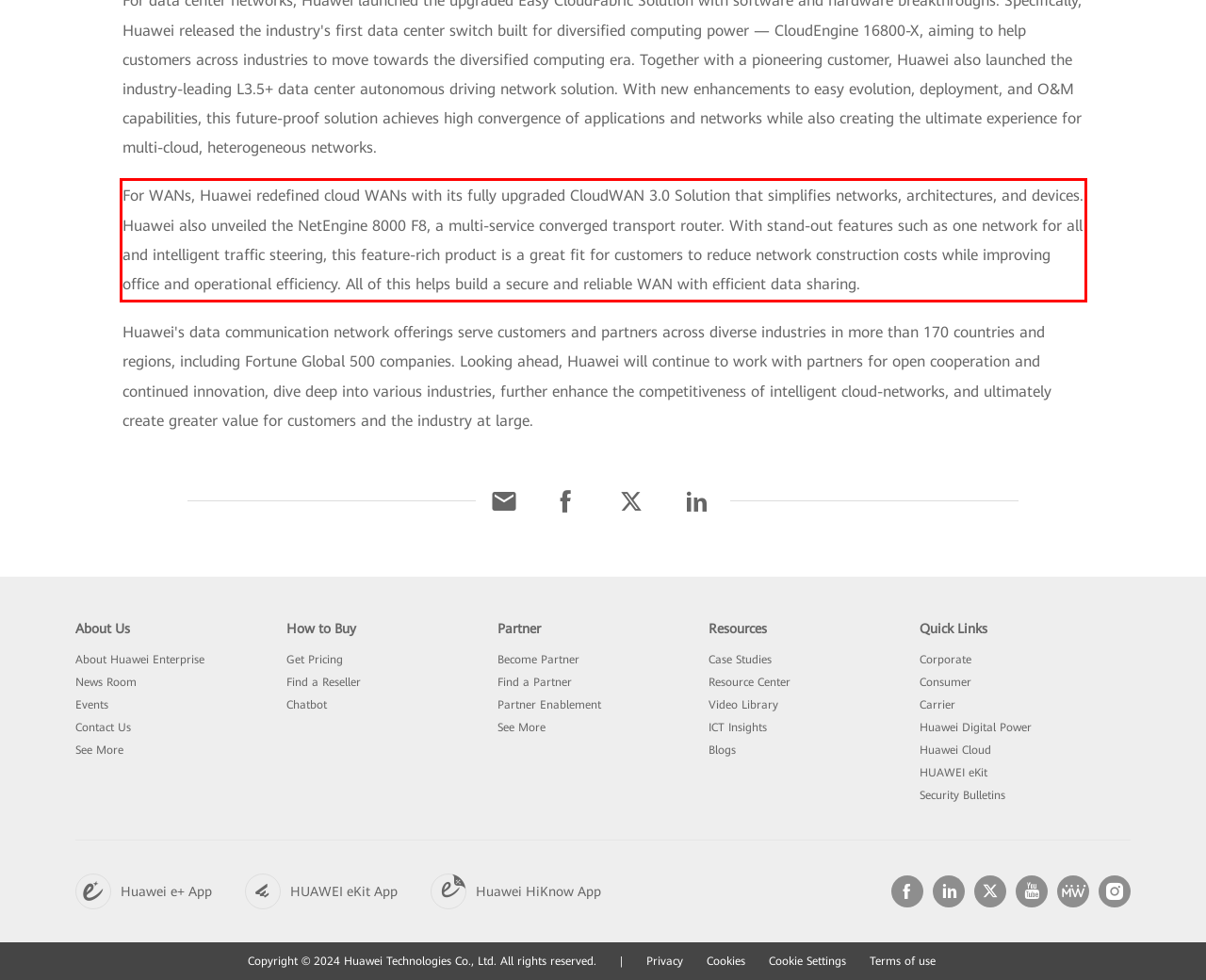Please perform OCR on the text within the red rectangle in the webpage screenshot and return the text content.

For WANs, Huawei redefined cloud WANs with its fully upgraded CloudWAN 3.0 Solution that simplifies networks, architectures, and devices. Huawei also unveiled the NetEngine 8000 F8, a multi-service converged transport router. With stand-out features such as one network for all and intelligent traffic steering, this feature-rich product is a great fit for customers to reduce network construction costs while improving office and operational efficiency. All of this helps build a secure and reliable WAN with efficient data sharing.